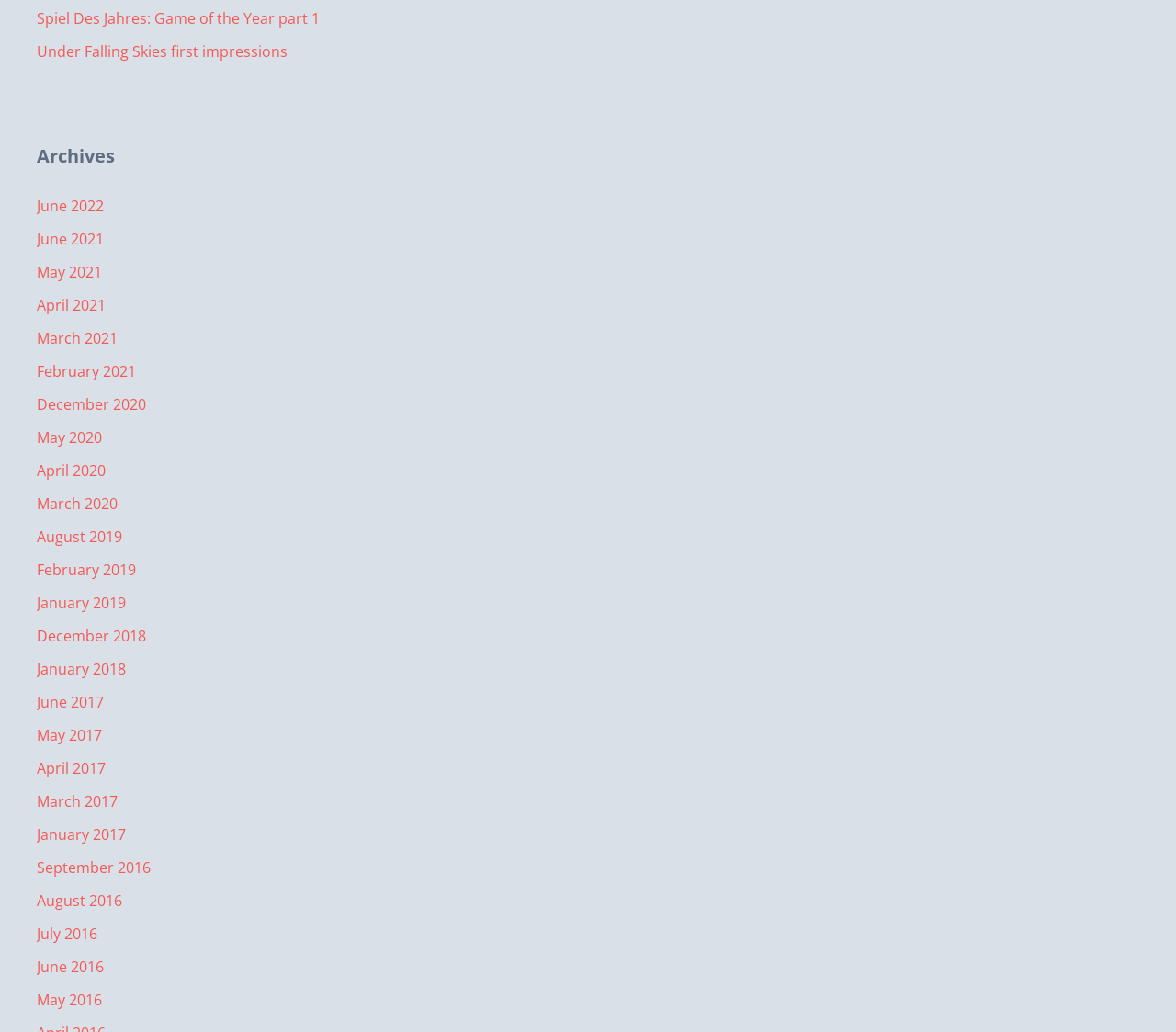What is the position of the 'June 2022' link on the webpage?
Please provide a single word or phrase as your answer based on the image.

Above 'June 2021' link